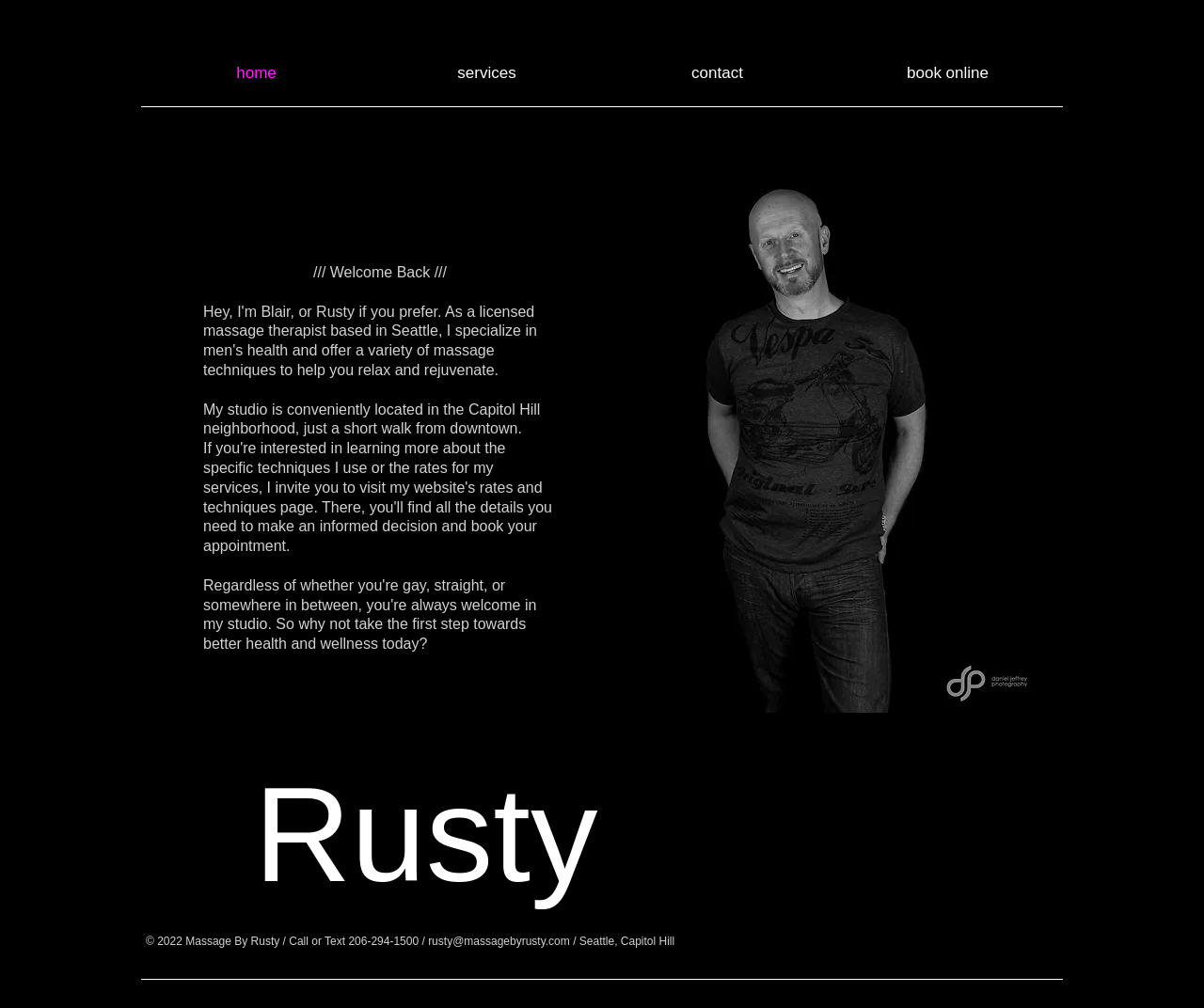Is there a link to book online?
Refer to the screenshot and deliver a thorough answer to the question presented.

The navigation menu at the top of the webpage has a link labeled 'book online', which suggests that users can book a massage appointment online.